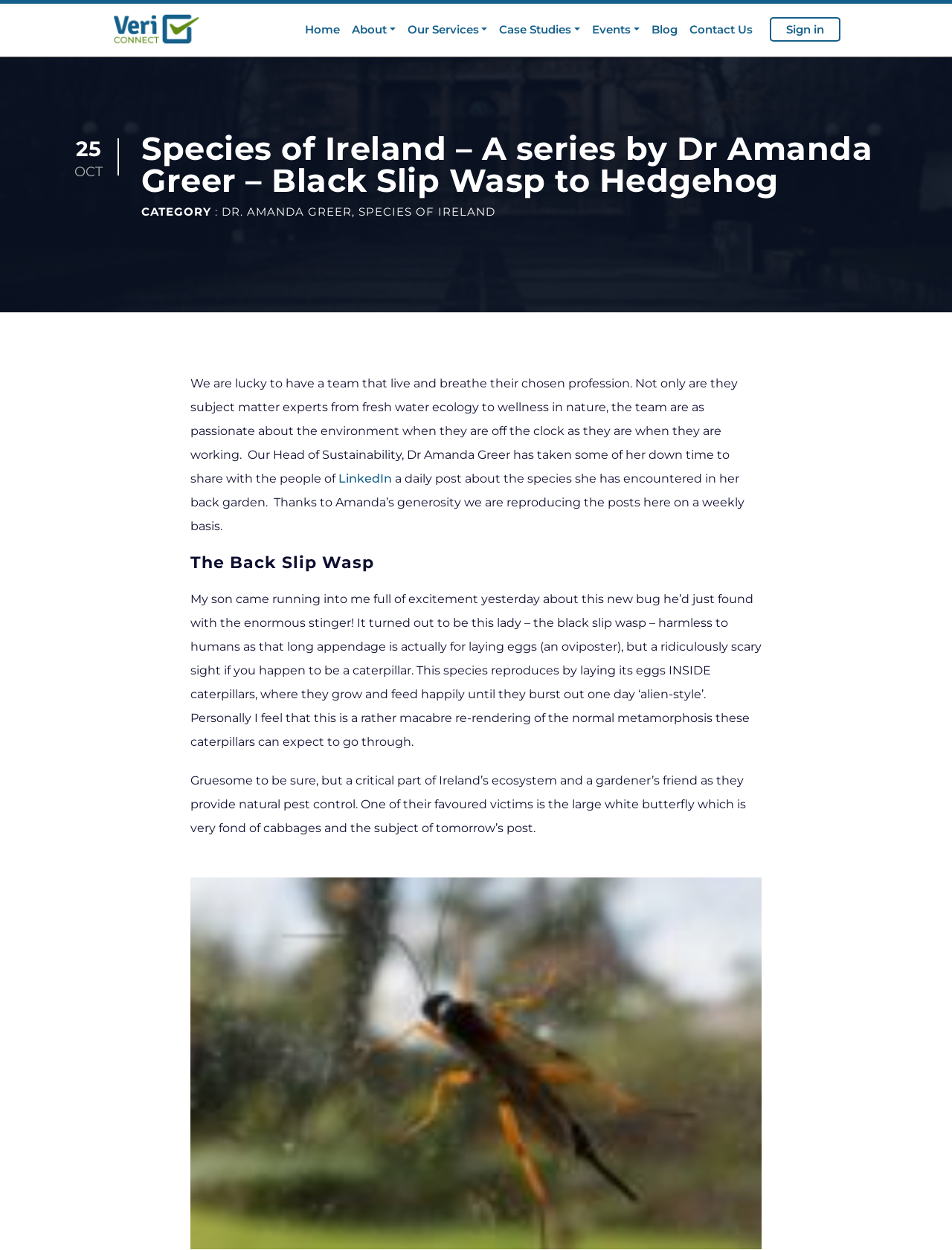What is the author's profession?
Using the visual information, answer the question in a single word or phrase.

Sustainability expert